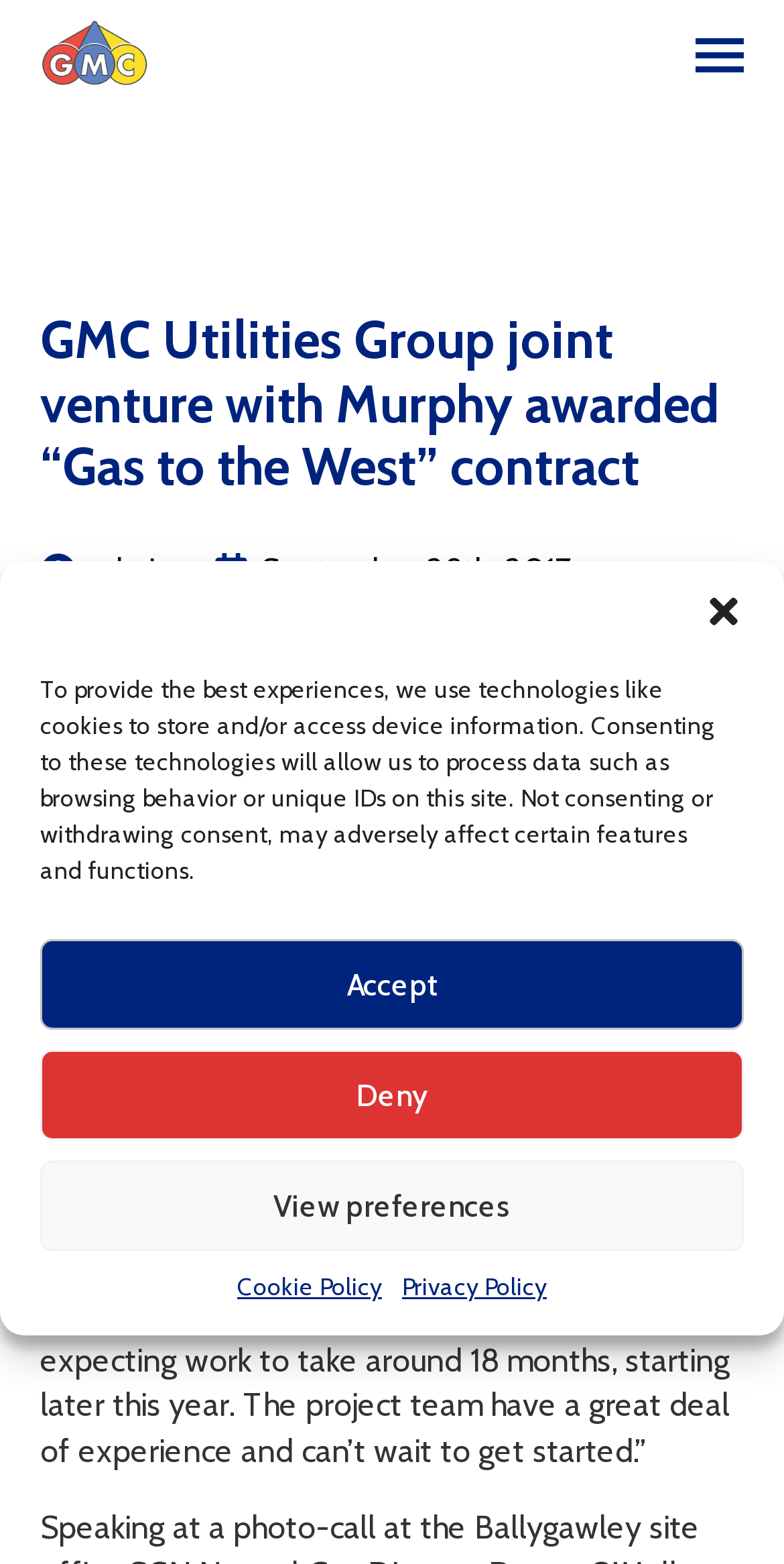Find the bounding box coordinates for the area that must be clicked to perform this action: "Read the article".

[0.051, 0.199, 0.949, 0.319]